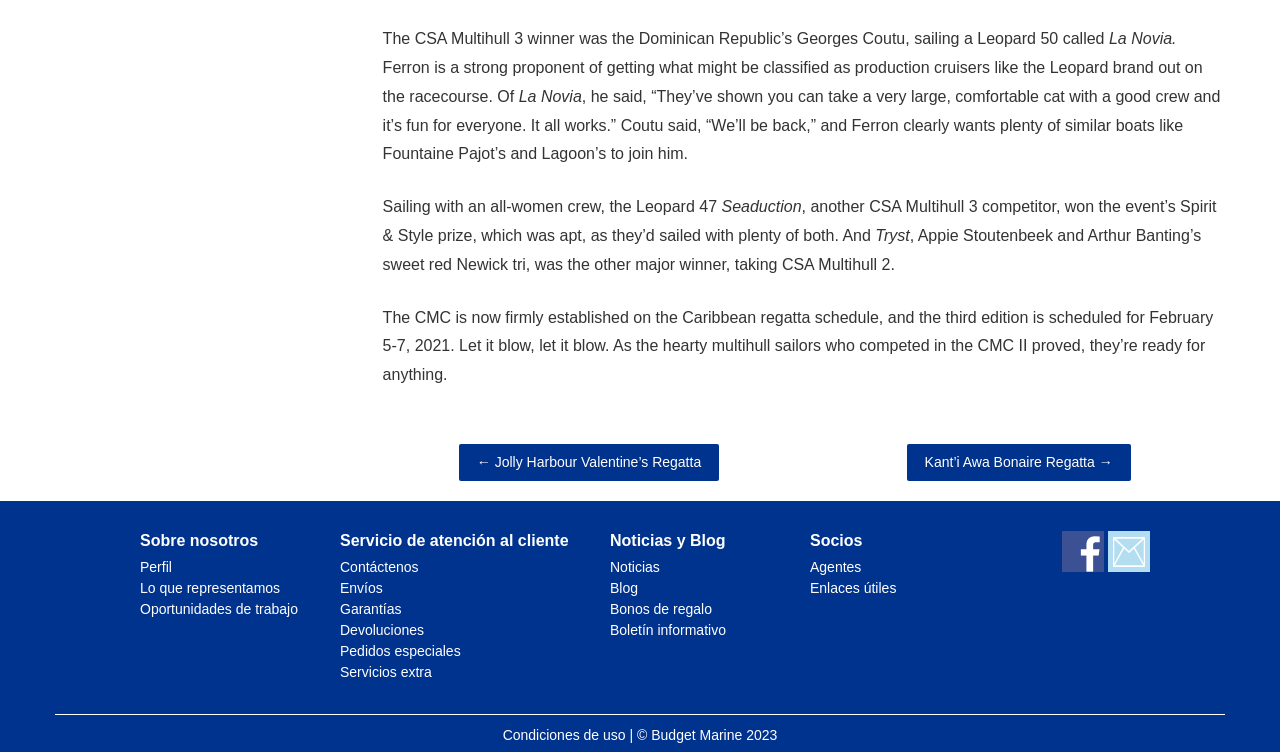Determine the bounding box coordinates of the area to click in order to meet this instruction: "Click on 'Jolly Harbour Valentine’s Regatta'".

[0.358, 0.59, 0.562, 0.64]